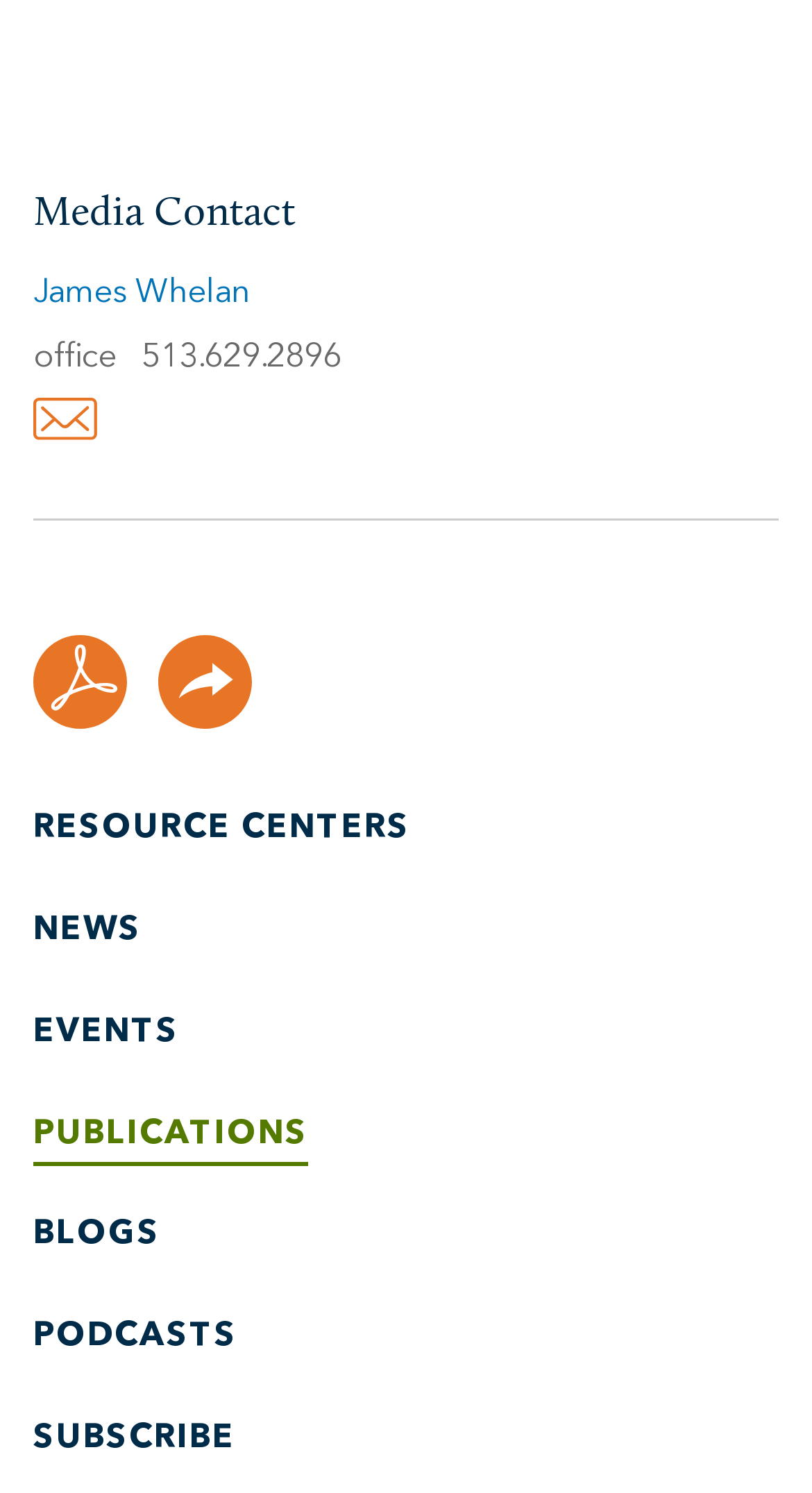What is the media contact's email?
Please give a detailed and elaborate answer to the question based on the image.

I looked at the media contact section and found the email link, which is labeled as 'Email'.